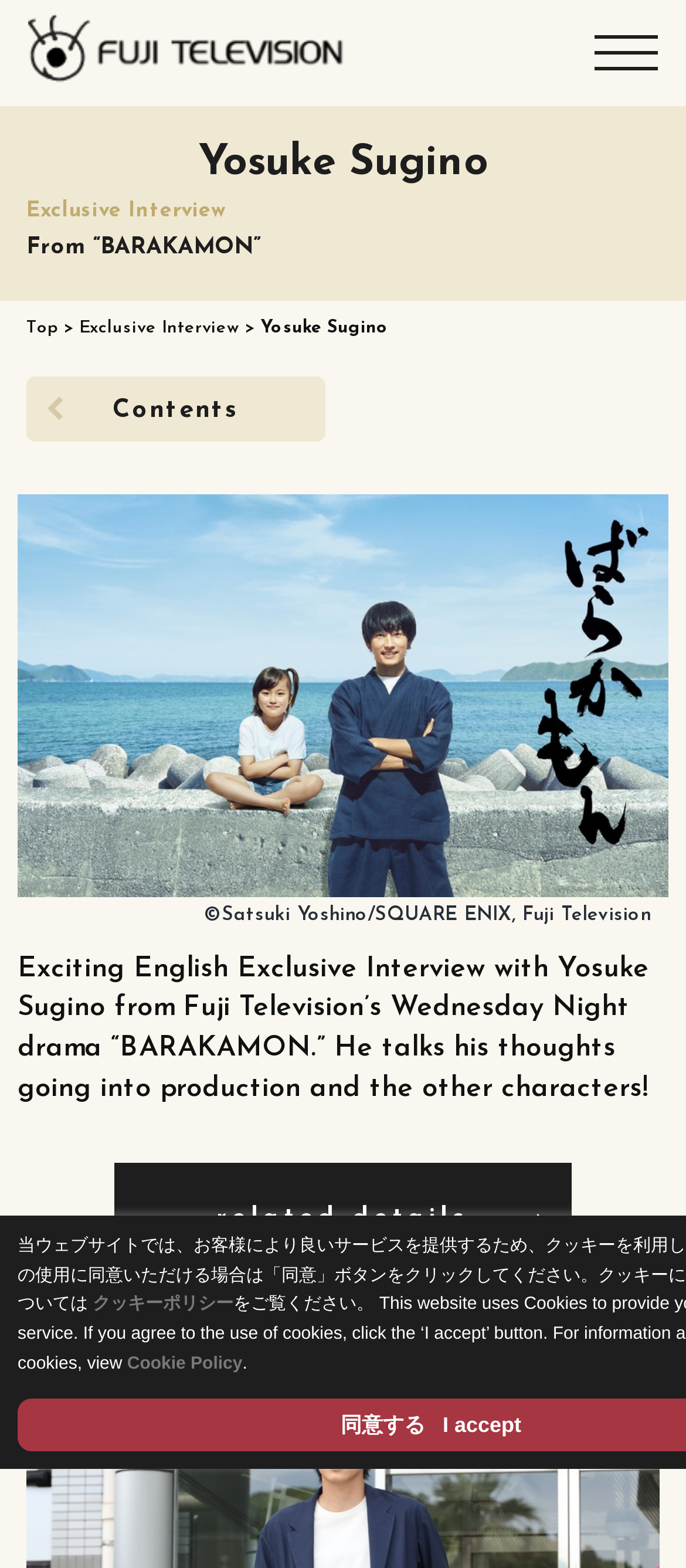Provide a thorough description of the webpage's content and layout.

The webpage is about an exclusive interview with Yosuke Sugino, a Japanese actor from Fuji Television's Wednesday Night drama "BARAKAMON." At the top left, there is a link to Fuji Television Network, Inc. accompanied by an image of the same. On the top right, there is a button to expand the main menu.

Below the top section, there is a header section with three headings: "Yosuke Sugino", "Exclusive Interview", and "From “BARAKAMON”". Underneath, there are links to navigate to the top of the page and a series of text elements, including the title "Yosuke Sugino" and a greater-than symbol.

The main content of the page is an image of Yosuke Sugino, which takes up most of the page's width. Below the image, there is a footer section with a link to "Contents". The interview text is presented in a block of static text, which summarizes Yosuke Sugino's thoughts on going into production and his interactions with other characters.

At the bottom of the page, there are links to "related details" and a copyright notice stating "©Satsuki Yoshino/SQUARE ENIX, Fuji Television". Additionally, there are links to "クッキーポリシー" (Cookie Policy in Japanese) and "Cookie Policy" in English, along with a brief instruction in Japanese to view the policy.